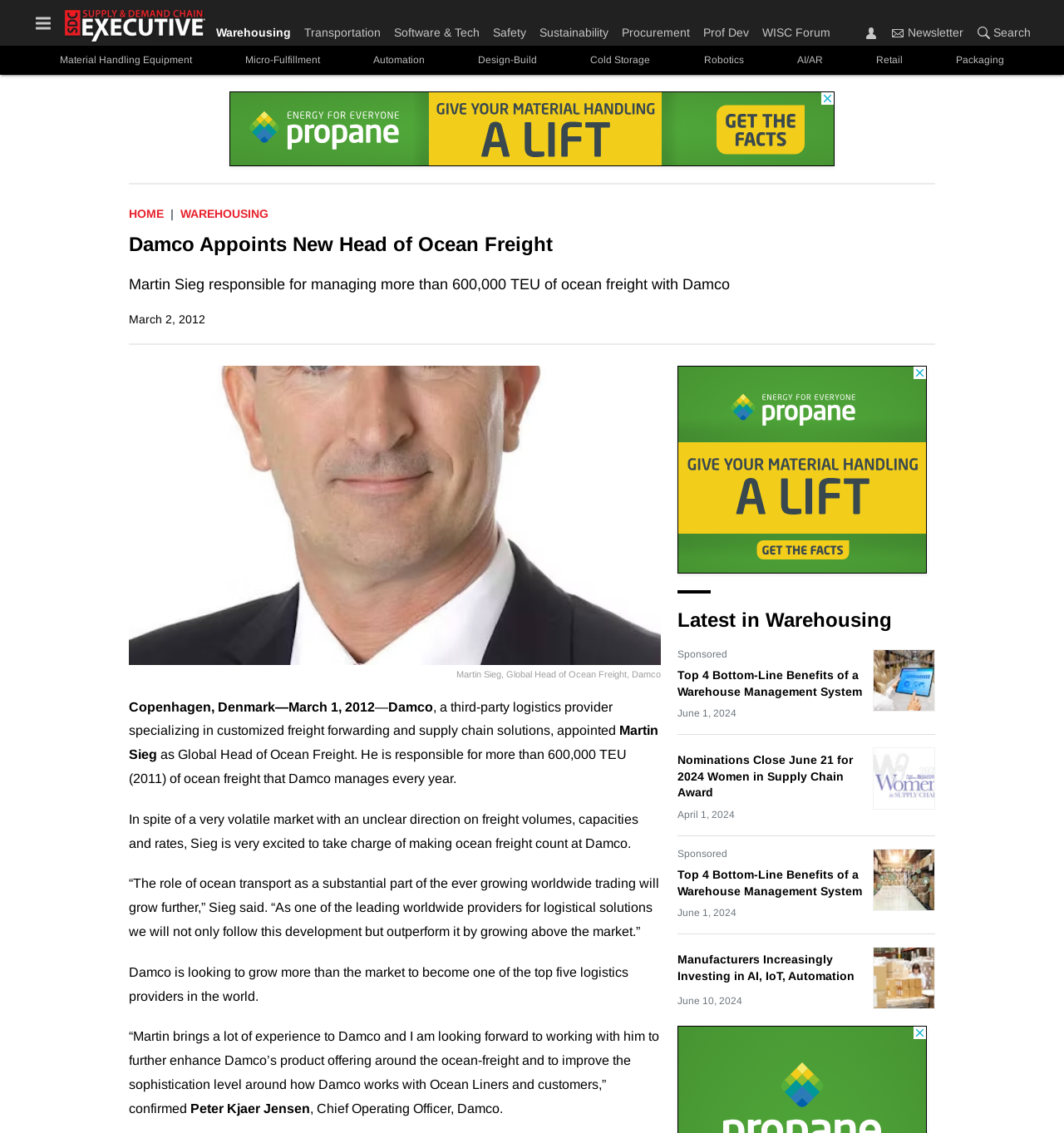Determine the bounding box coordinates of the UI element described below. Use the format (top-left x, top-left y, bottom-right x, bottom-right y) with floating point numbers between 0 and 1: Software & Tech

[0.364, 0.014, 0.457, 0.037]